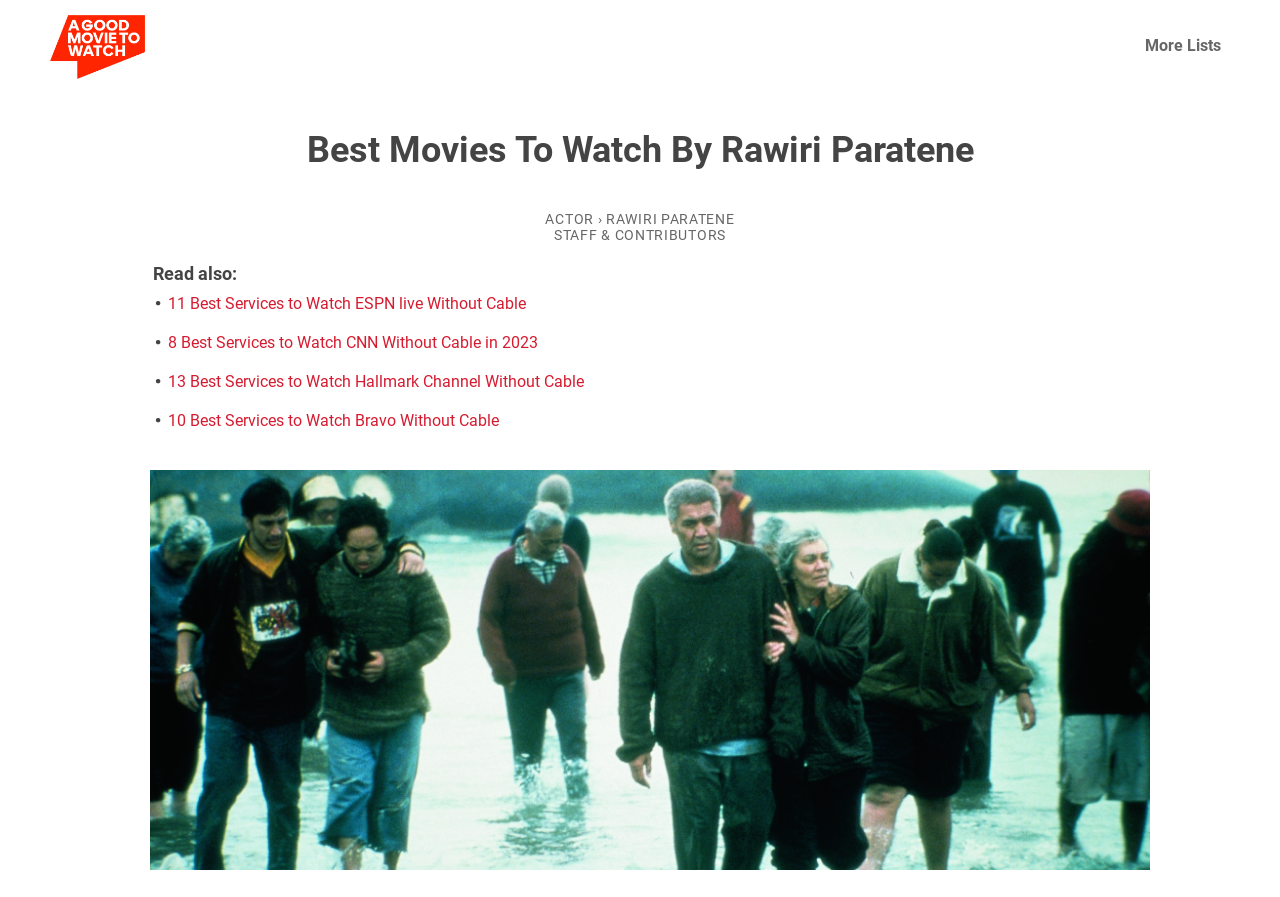Can you pinpoint the bounding box coordinates for the clickable element required for this instruction: "Check out the 11 Best Services to Watch ESPN live Without Cable"? The coordinates should be four float numbers between 0 and 1, i.e., [left, top, right, bottom].

[0.131, 0.327, 0.411, 0.348]